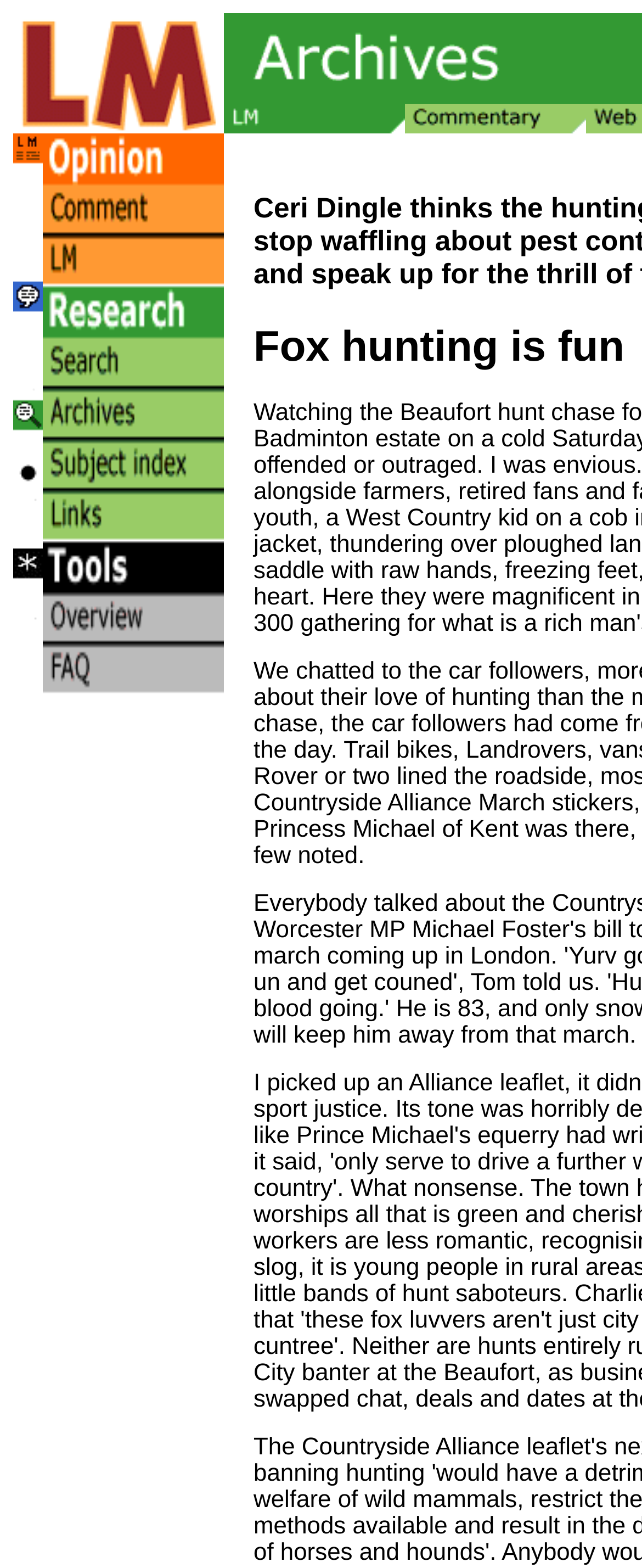Can you find and provide the main heading text of this webpage?

Fox hunting is fun